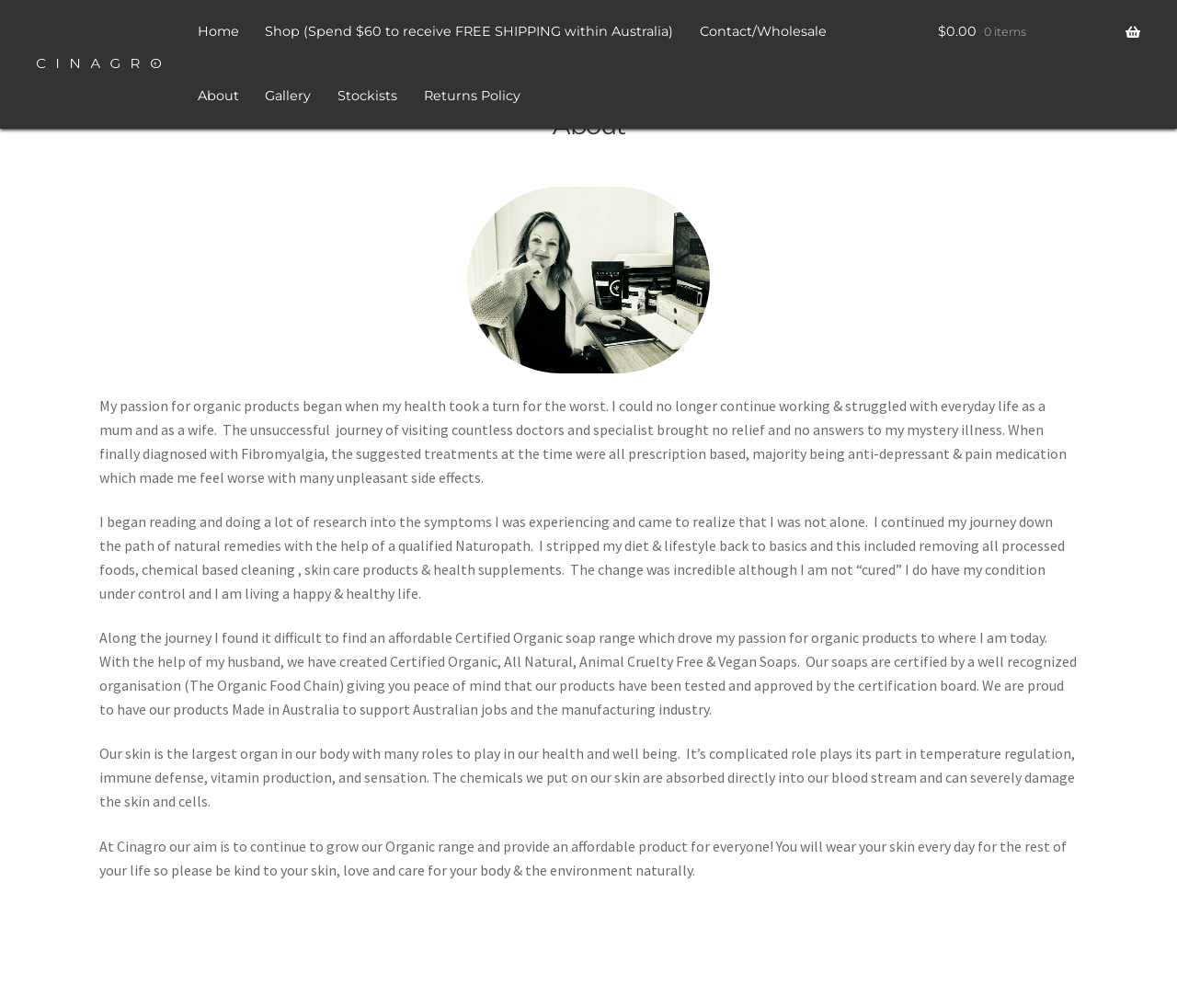Locate the bounding box coordinates of the region to be clicked to comply with the following instruction: "Click on the Twitter link". The coordinates must be four float numbers between 0 and 1, in the form [left, top, right, bottom].

None